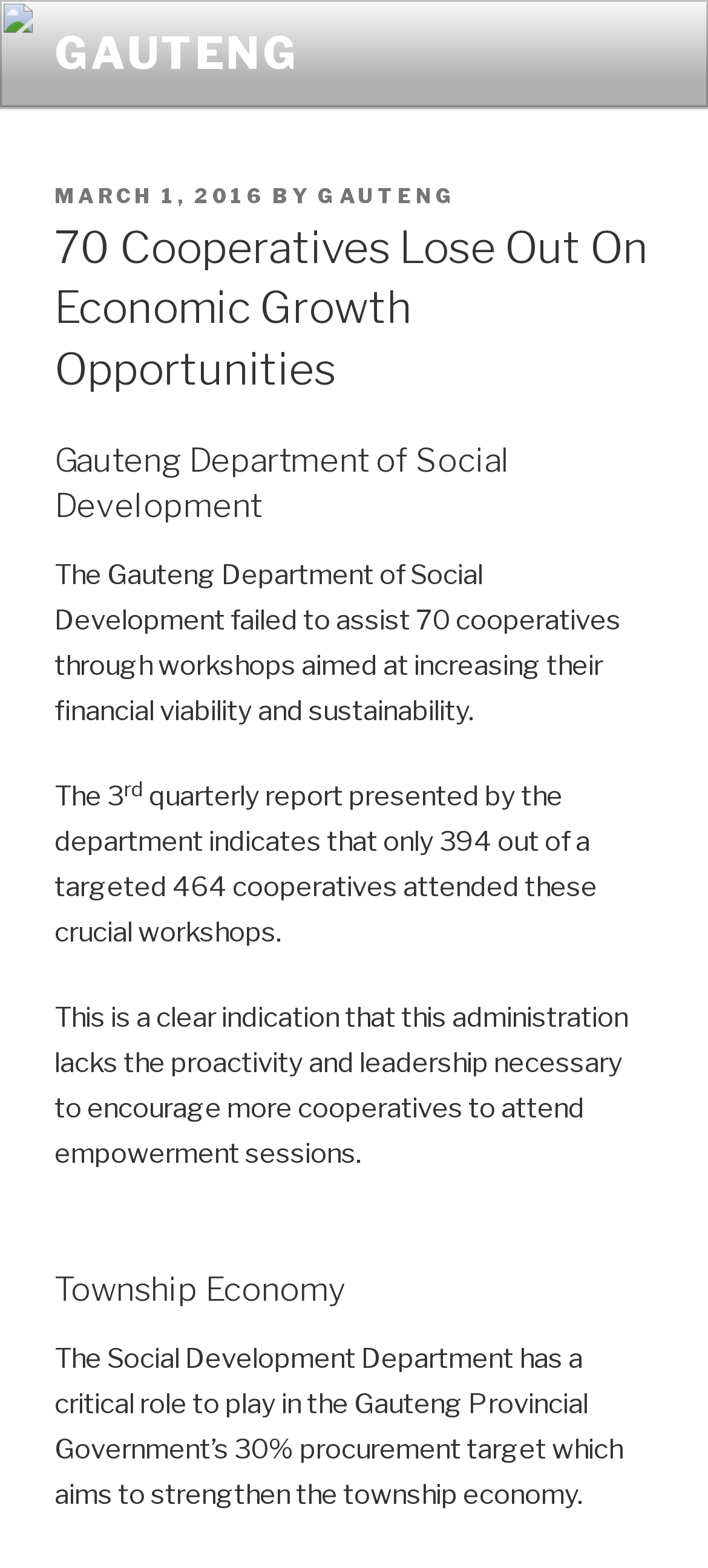What is the role of the Social Development Department?
Answer the question with a single word or phrase derived from the image.

To strengthen the township economy